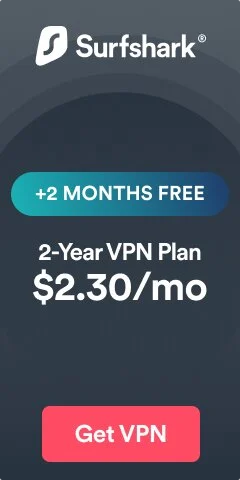What is the color of the background in the advertisement?
Based on the image, answer the question with as much detail as possible.

The caption describes the advertisement as having a sleek and modern dark background, which indicates that the background color is dark.